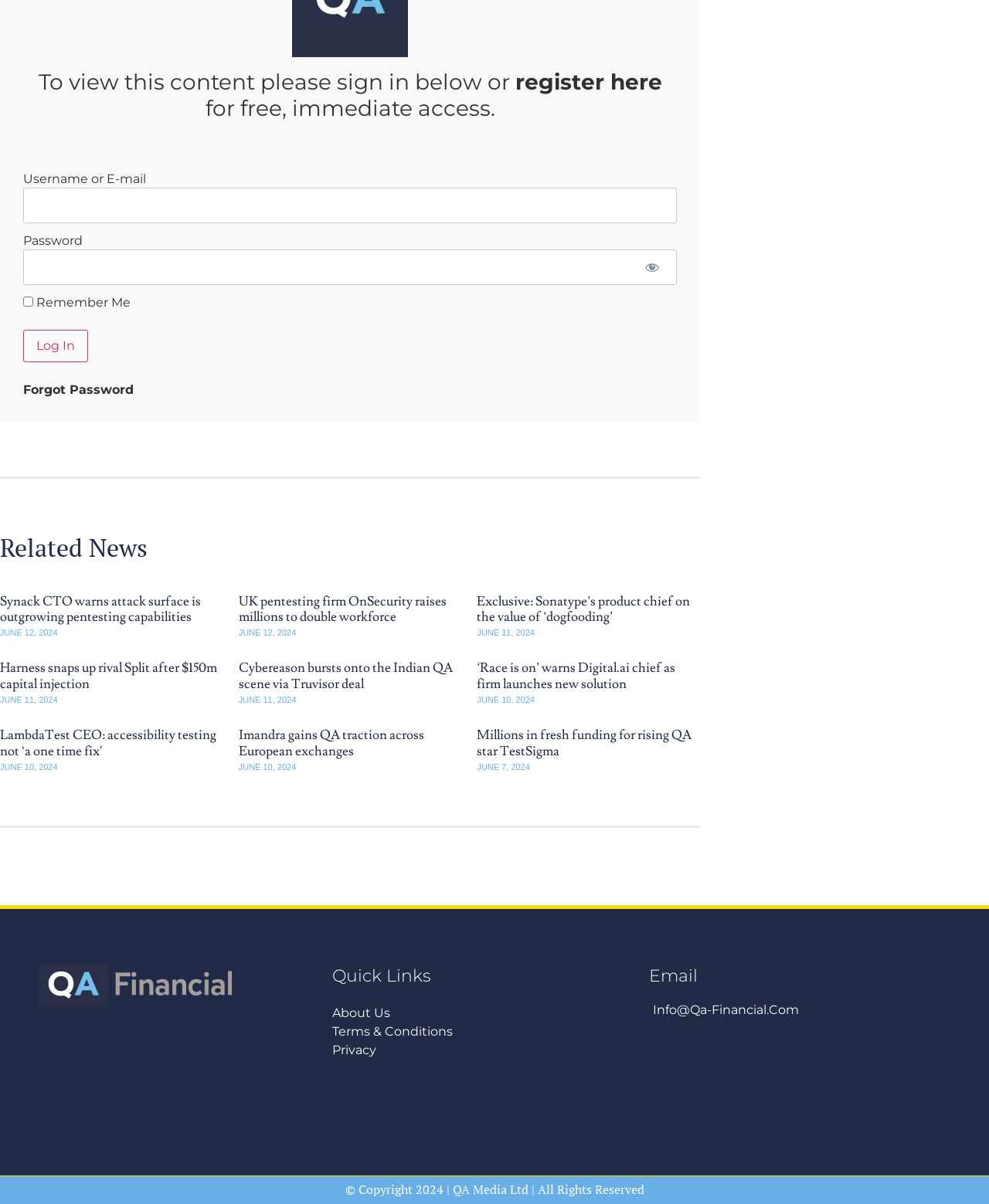Identify the bounding box for the element characterized by the following description: "info@qa-financial.com".

[0.656, 0.834, 0.898, 0.844]